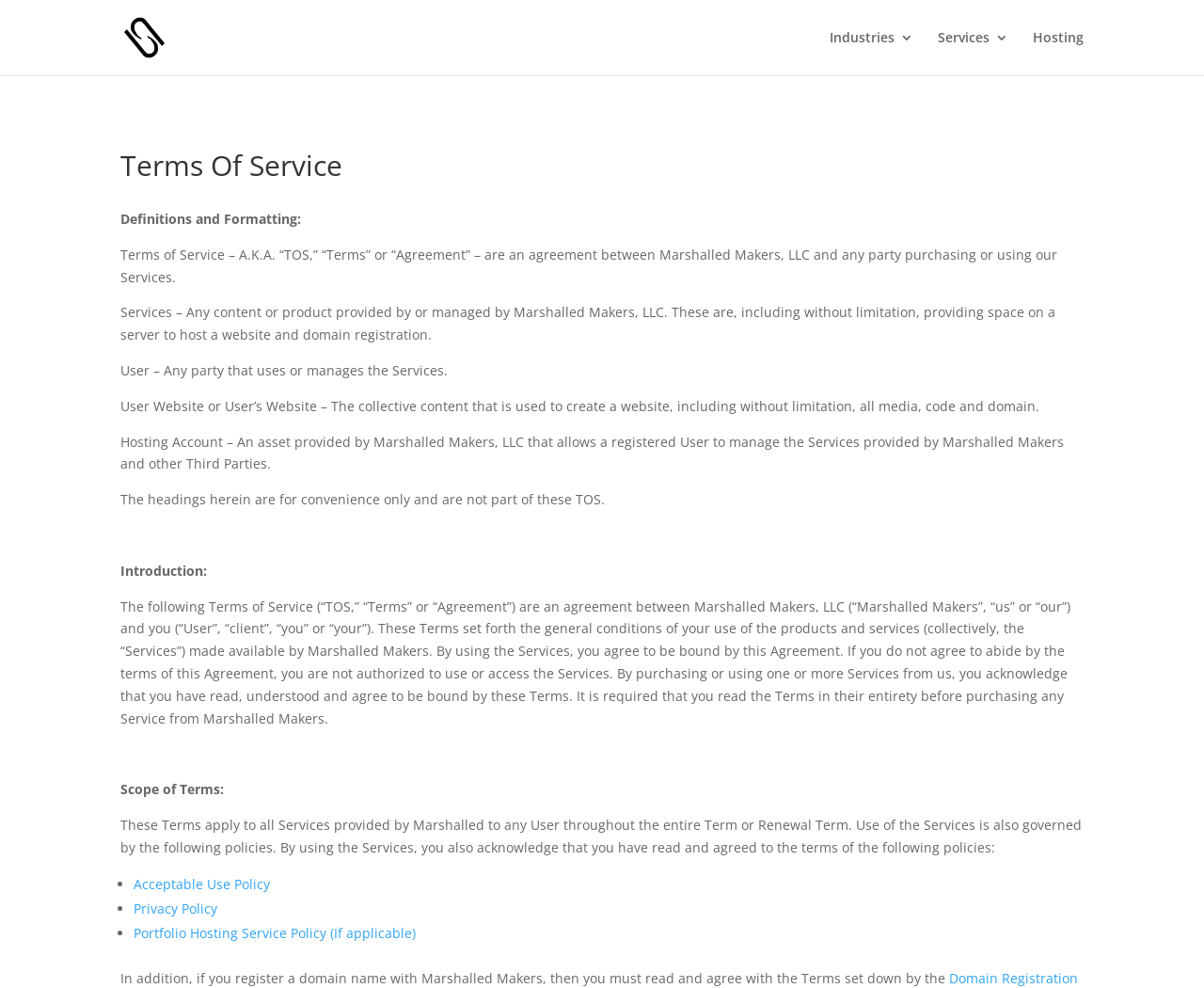Determine the bounding box for the HTML element described here: "Acceptable Use Policy". The coordinates should be given as [left, top, right, bottom] with each number being a float between 0 and 1.

[0.111, 0.885, 0.224, 0.903]